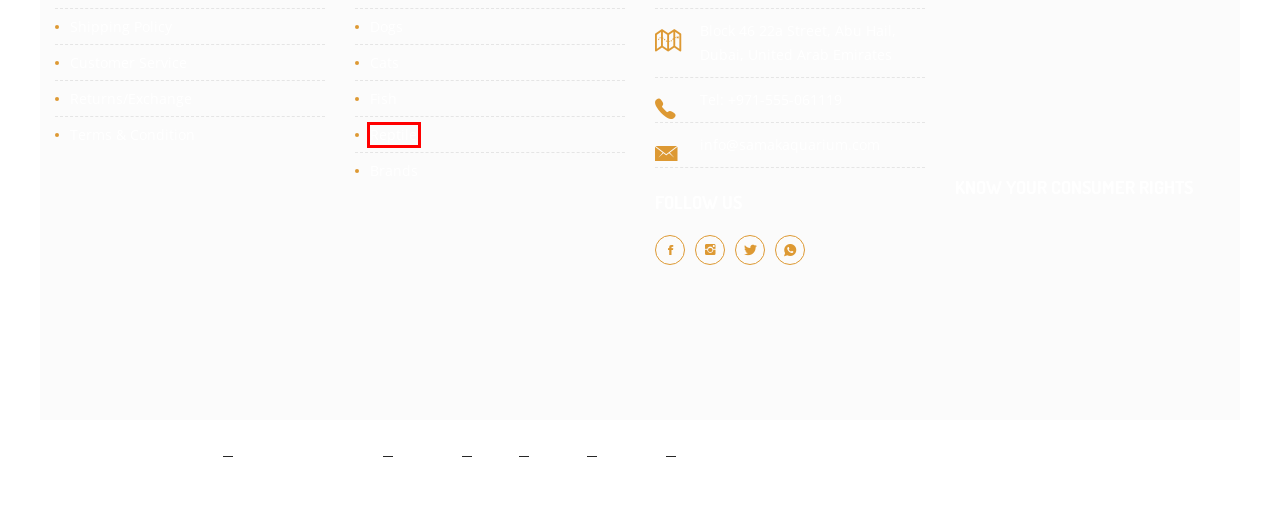You have been given a screenshot of a webpage with a red bounding box around a UI element. Select the most appropriate webpage description for the new webpage that appears after clicking the element within the red bounding box. The choices are:
A. Shipping & Delivery Policy | Samak Aquarium
B. Shop by Brands | Samak Aquarium
C. Cart | Samak Aquarium
D. Reptile Archives | Samak Aquarium
E. Fish Archives | Samak Aquarium
F. Dog Archives | Samak Aquarium
G. Returns/Exchange | Samak Aquarium
H. Interactive & Electronic Toys Archives | Samak Aquarium

D